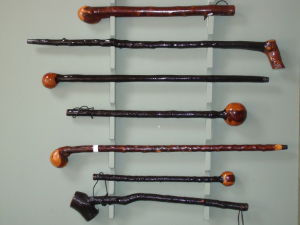Answer the question using only one word or a concise phrase: How are the walking sticks arranged in the display?

Vertically